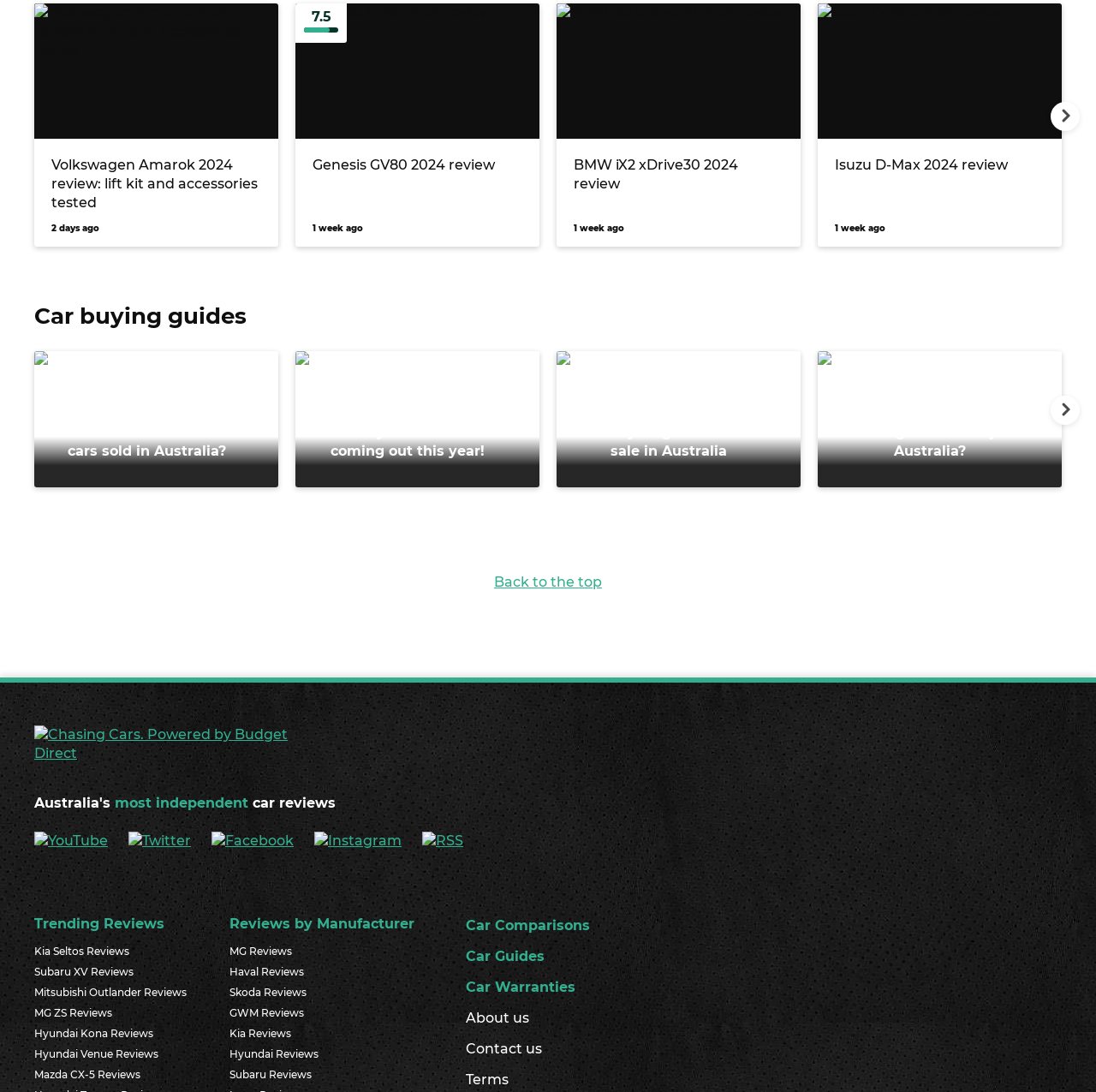Locate and provide the bounding box coordinates for the HTML element that matches this description: "MG ZS Reviews".

[0.031, 0.918, 0.17, 0.937]